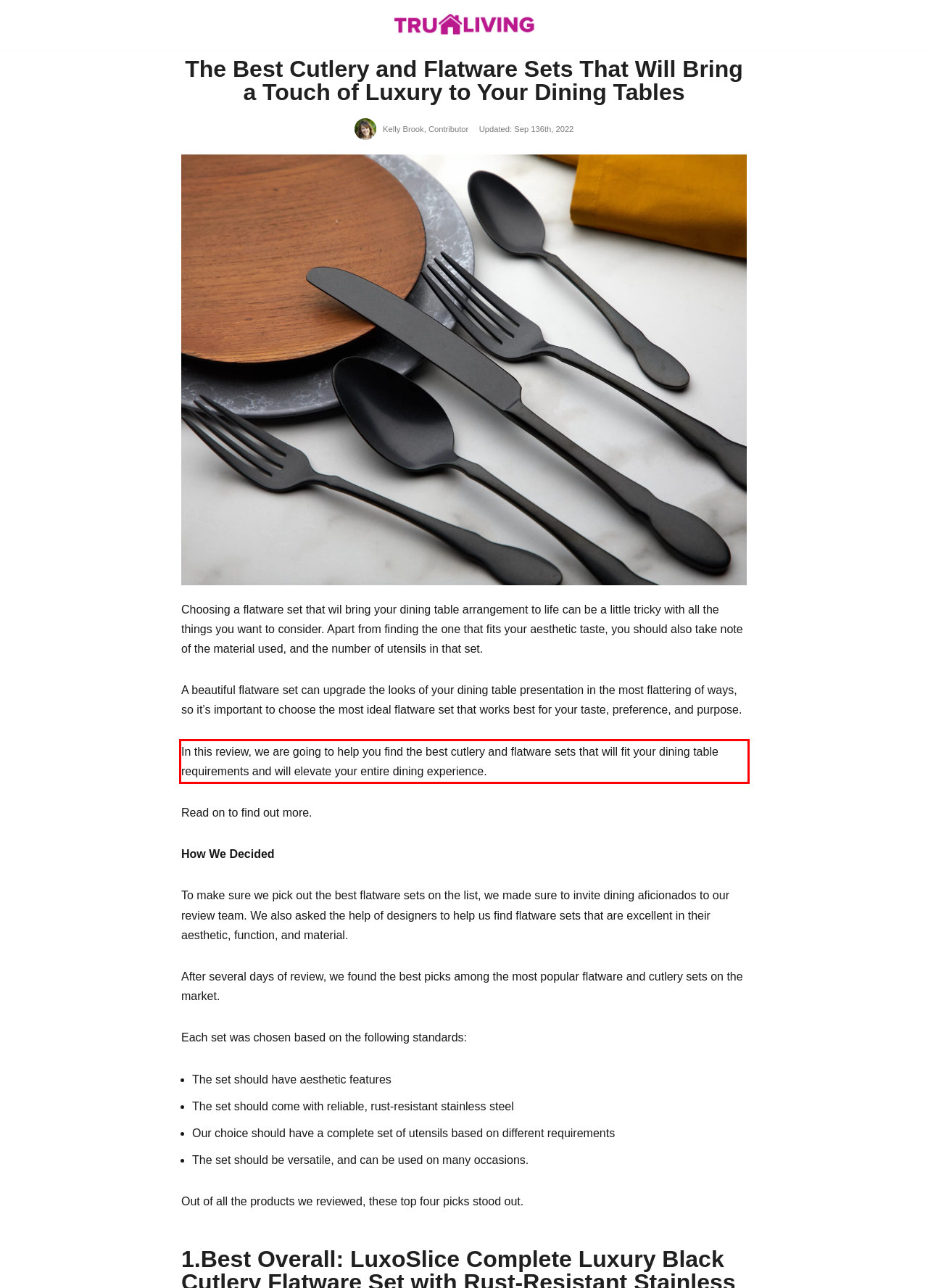Given a webpage screenshot with a red bounding box, perform OCR to read and deliver the text enclosed by the red bounding box.

In this review, we are going to help you find the best cutlery and flatware sets that will fit your dining table requirements and will elevate your entire dining experience.